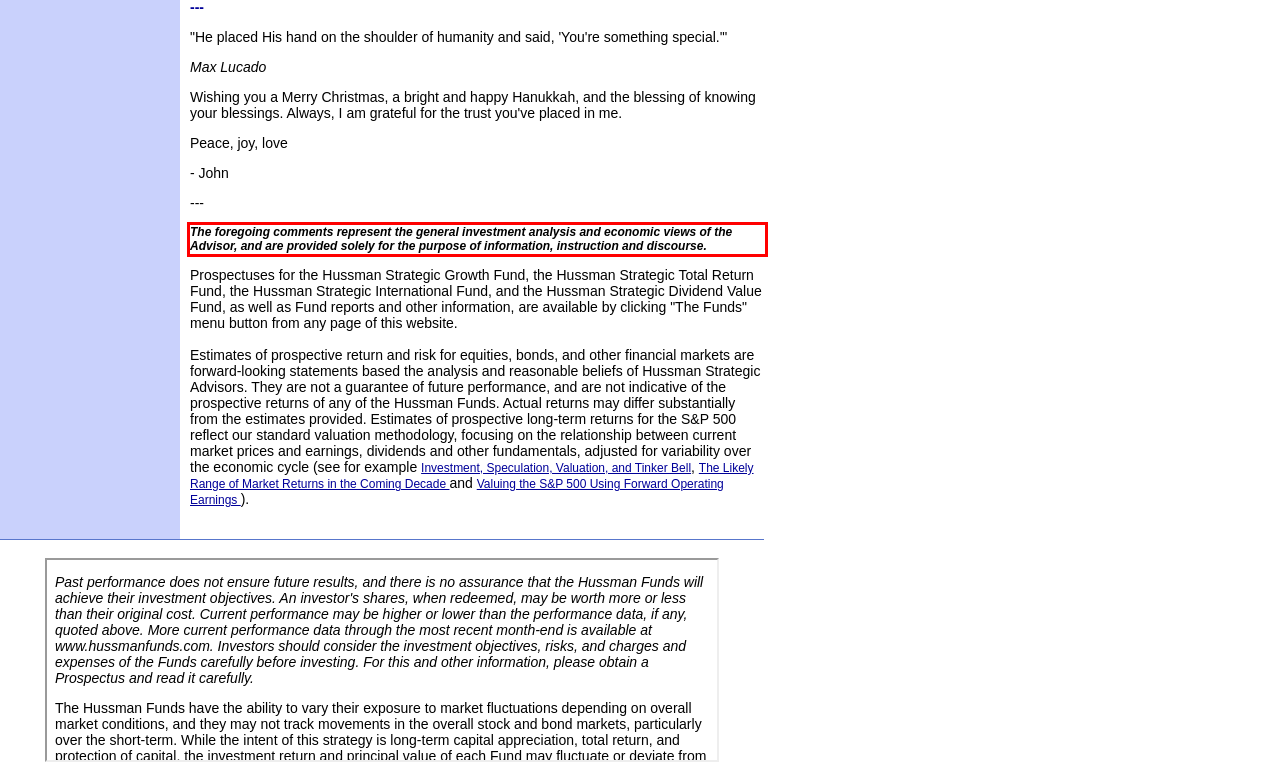From the screenshot of the webpage, locate the red bounding box and extract the text contained within that area.

The foregoing comments represent the general investment analysis and economic views of the Advisor, and are provided solely for the purpose of information, instruction and discourse.